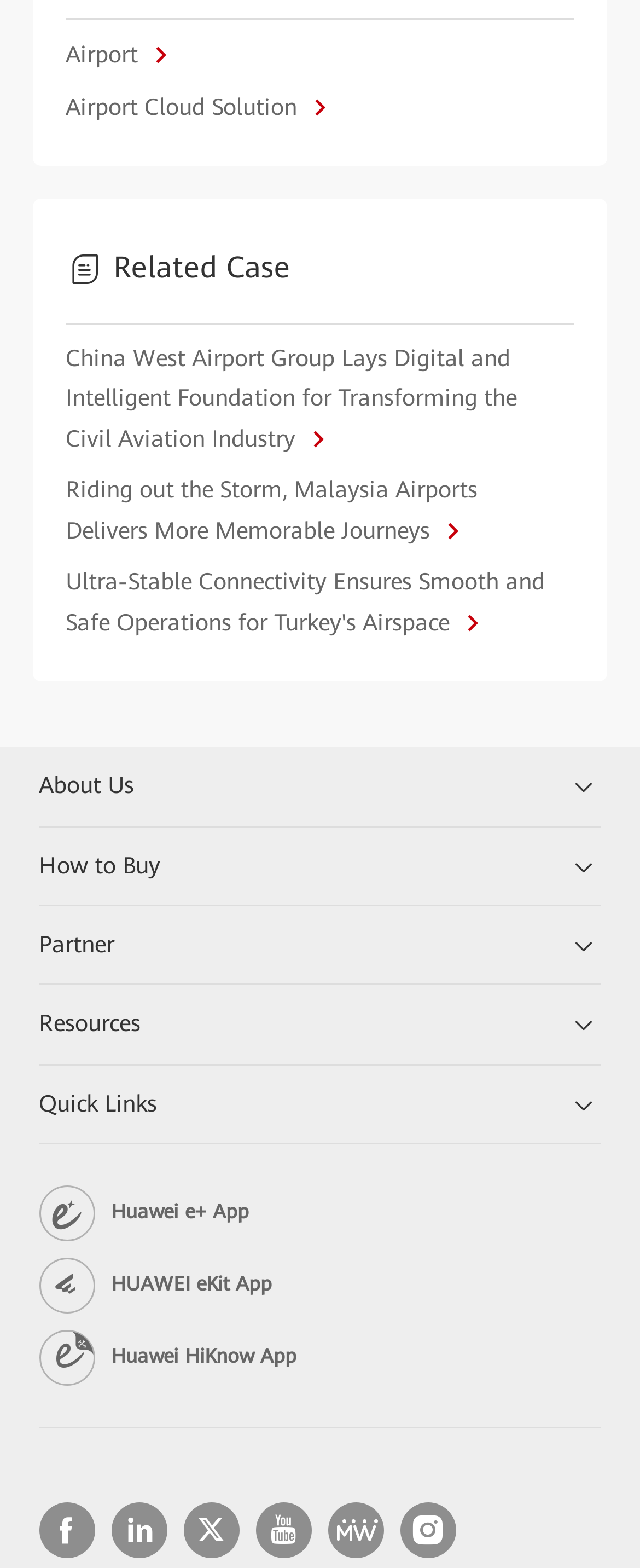Determine the bounding box coordinates of the element that should be clicked to execute the following command: "Learn about Huawei e+ App".

[0.061, 0.756, 0.939, 0.791]